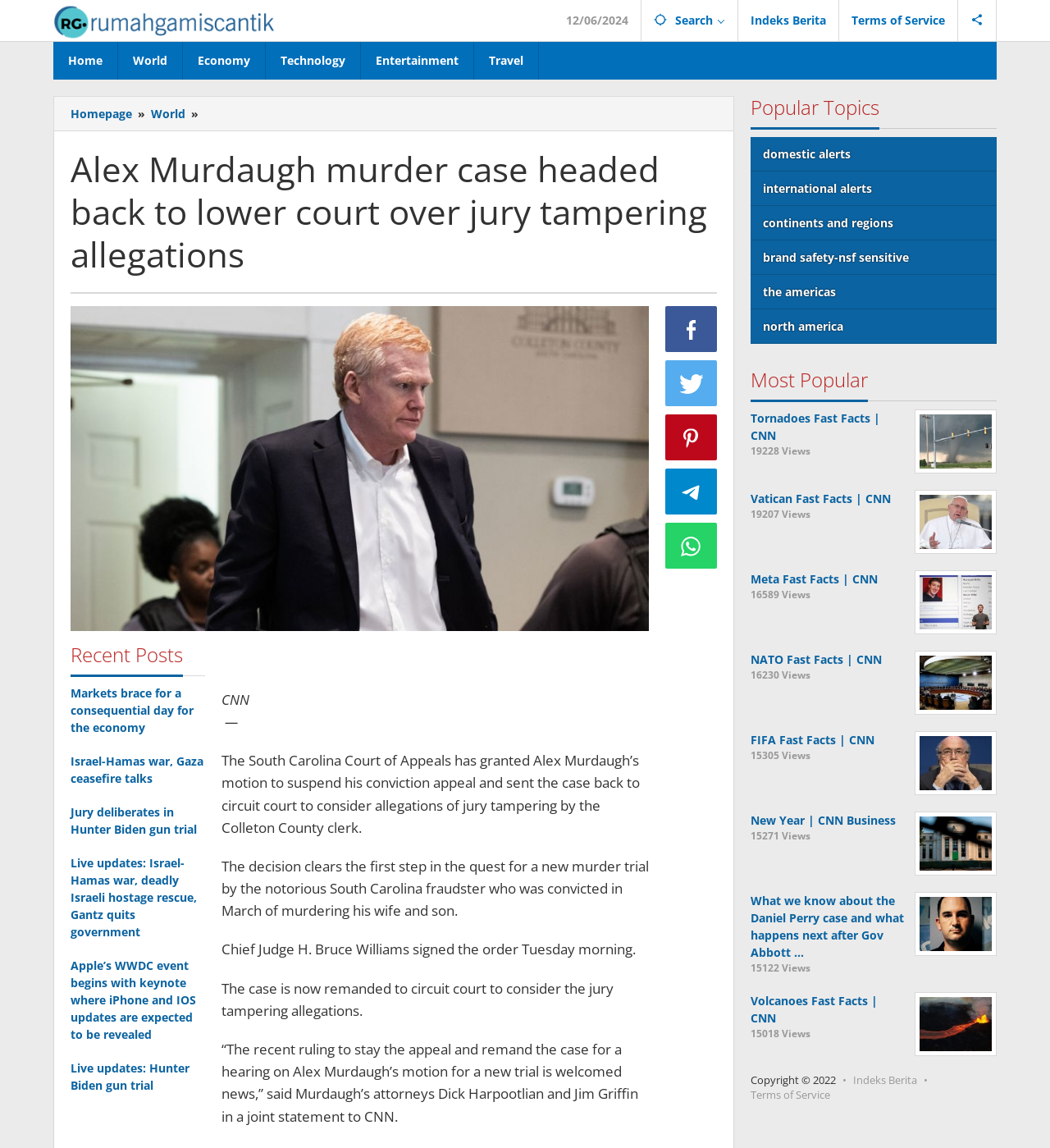Please determine the bounding box coordinates of the element to click in order to execute the following instruction: "Click on the 'Markets brace for a consequential day for the economy' link". The coordinates should be four float numbers between 0 and 1, specified as [left, top, right, bottom].

[0.067, 0.597, 0.184, 0.641]